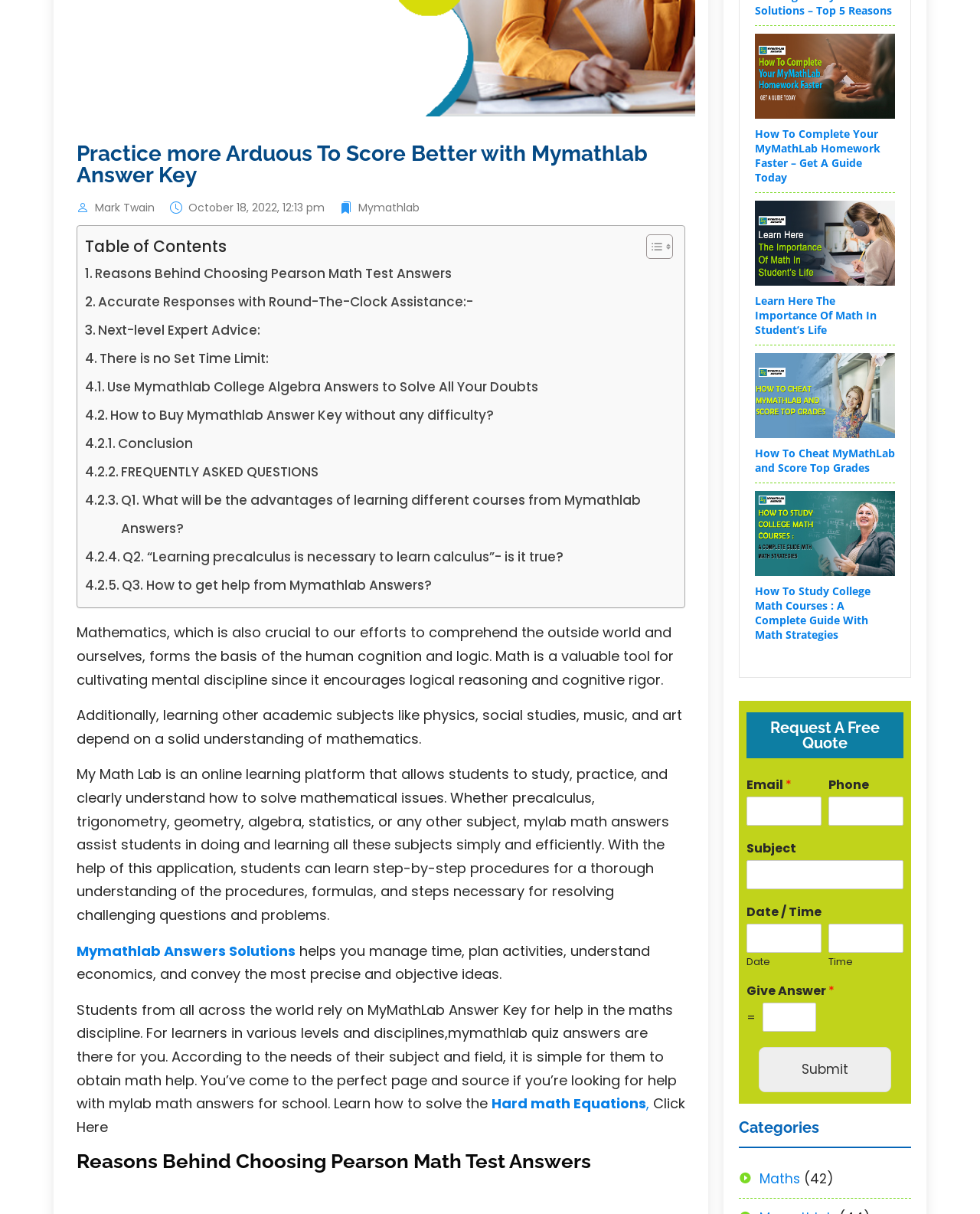Given the description Mymathlab, predict the bounding box coordinates of the UI element. Ensure the coordinates are in the format (top-left x, top-left y, bottom-right x, bottom-right y) and all values are between 0 and 1.

[0.366, 0.166, 0.428, 0.175]